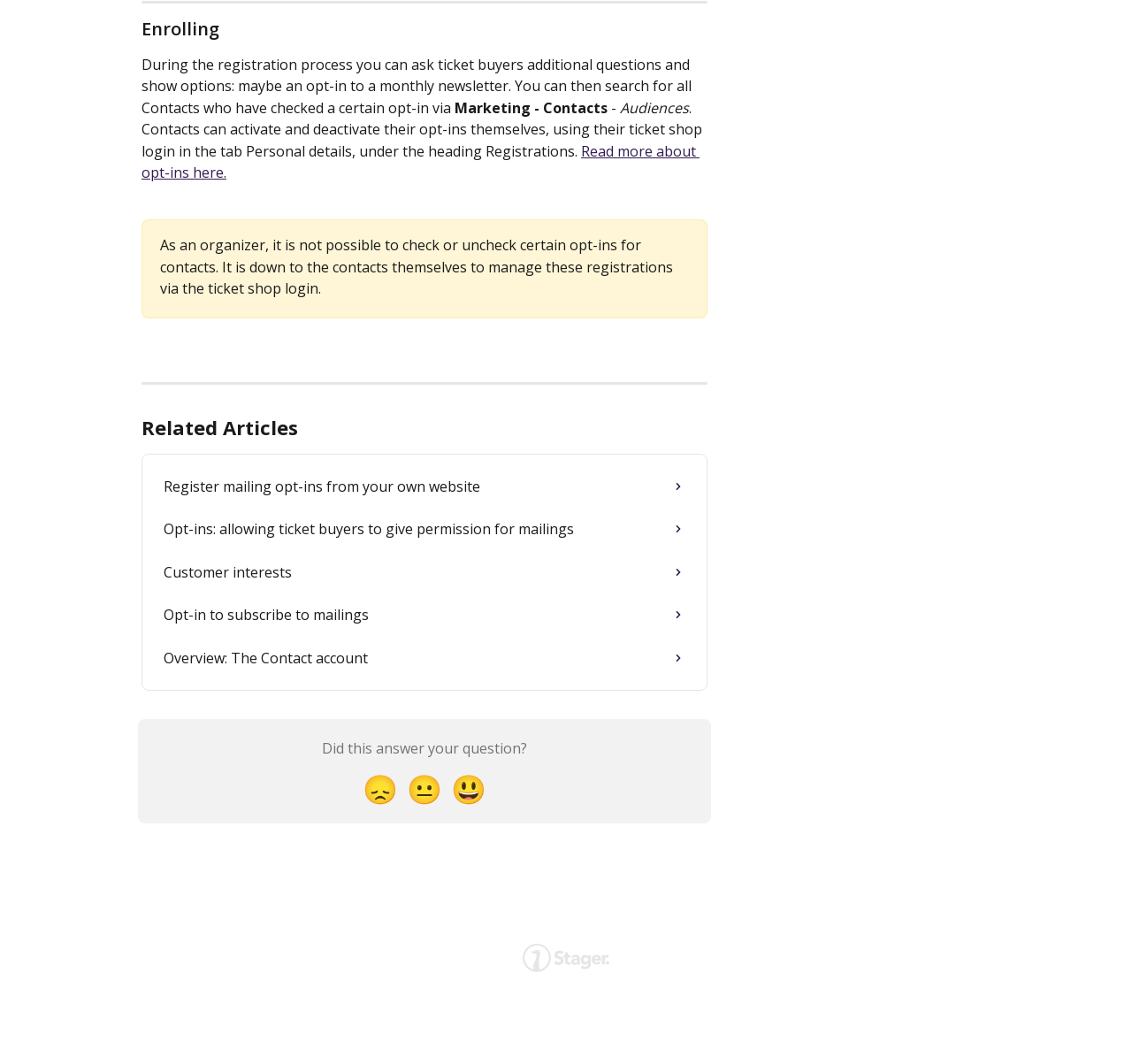Determine the bounding box coordinates for the region that must be clicked to execute the following instruction: "Click on 'Register mailing opt-ins from your own website'".

[0.135, 0.437, 0.615, 0.477]